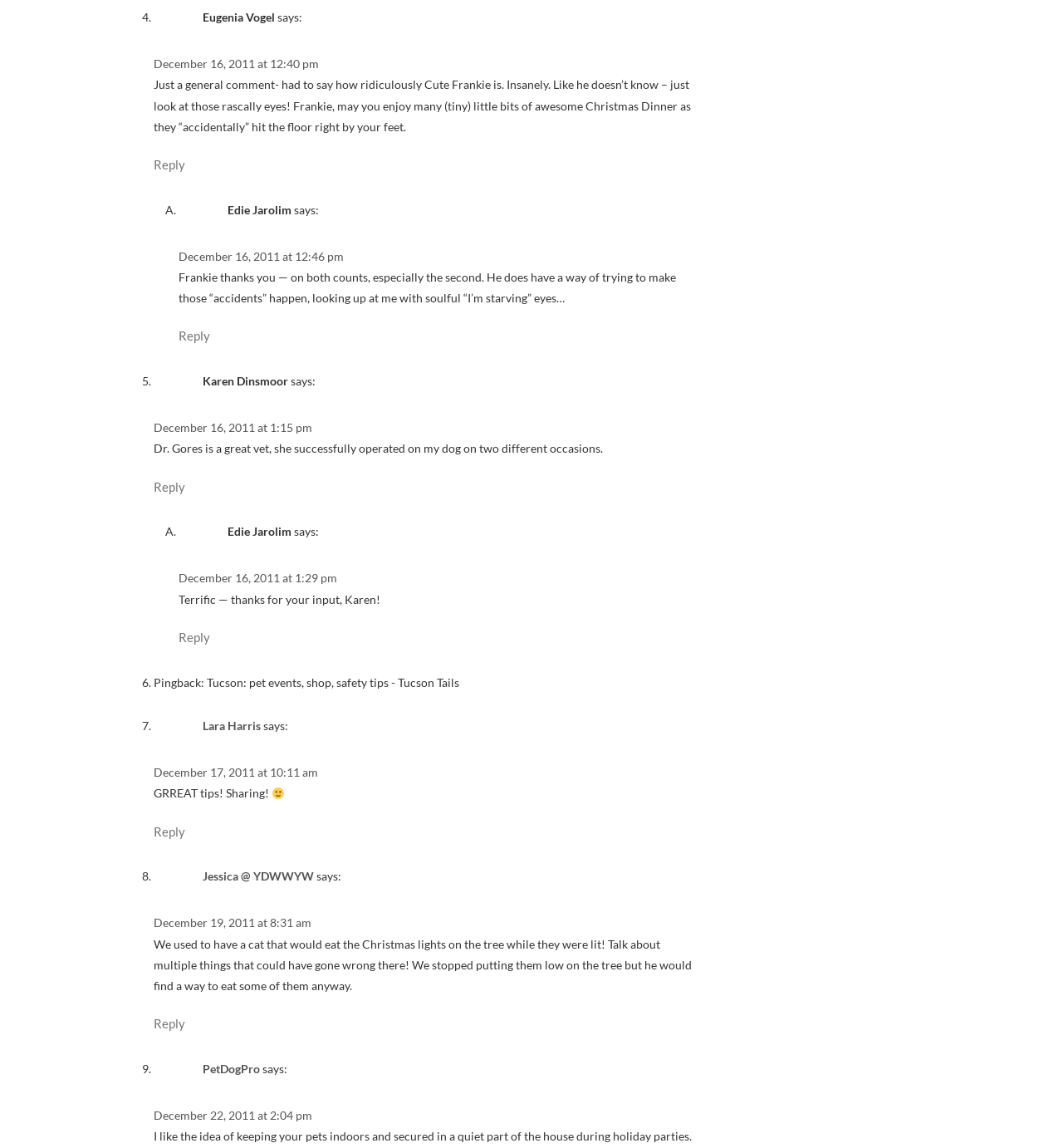Specify the bounding box coordinates of the area to click in order to execute this command: 'Reply to Karen Dinsmoor'. The coordinates should consist of four float numbers ranging from 0 to 1, and should be formatted as [left, top, right, bottom].

[0.145, 0.417, 0.174, 0.43]